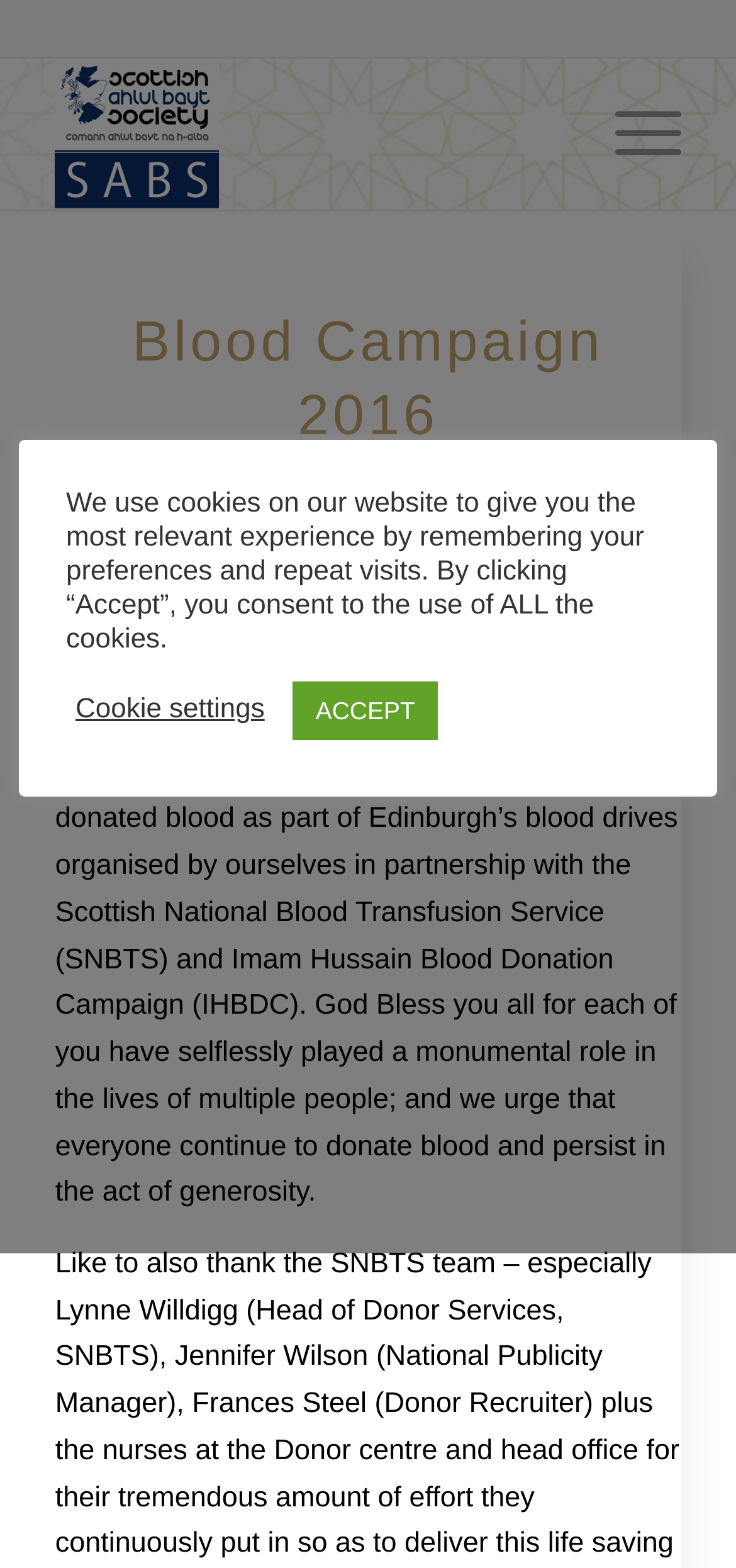Show the bounding box coordinates for the HTML element as described: "alt="Share"".

None